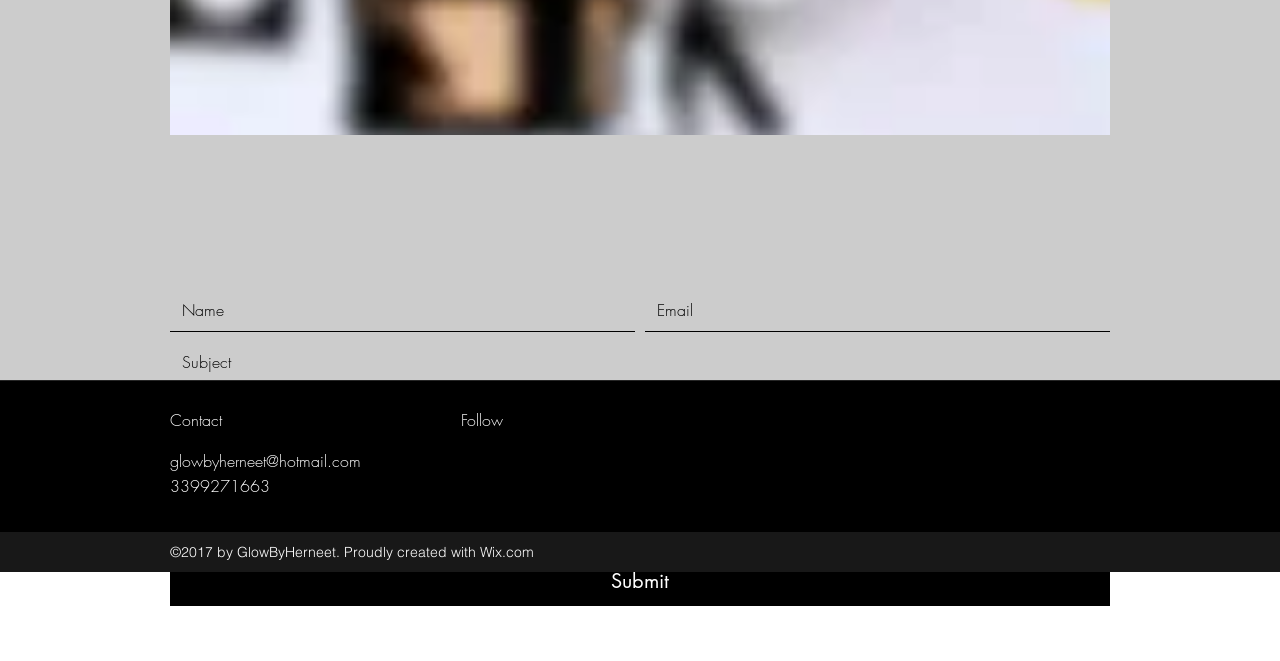What is the website creation platform mentioned?
We need a detailed and meticulous answer to the question.

The website creation platform is mentioned in the bottom section of the webpage, in the copyright information. It is 'Wix.com'.